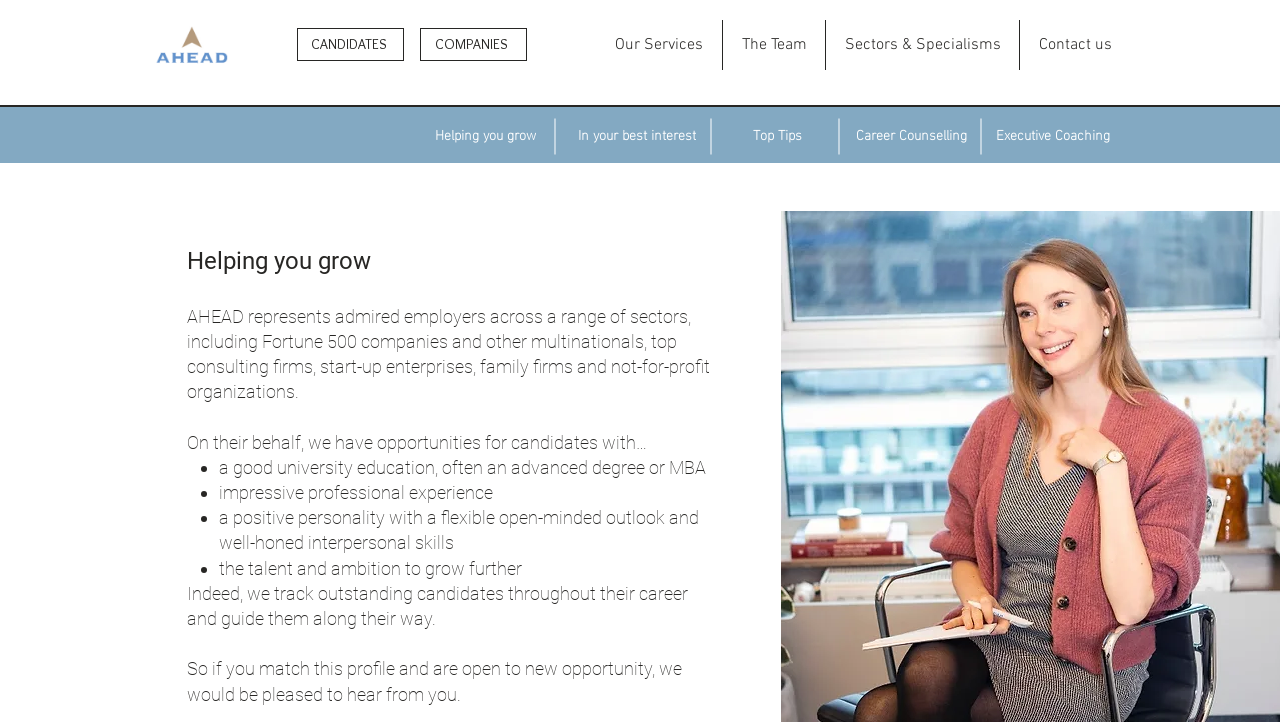What type of companies does AHEAD represent?
Please craft a detailed and exhaustive response to the question.

Based on the webpage content, AHEAD represents admired employers across a range of sectors, including Fortune 500 companies and other multinationals, top consulting firms, start-up enterprises, family firms and not-for-profit organizations.